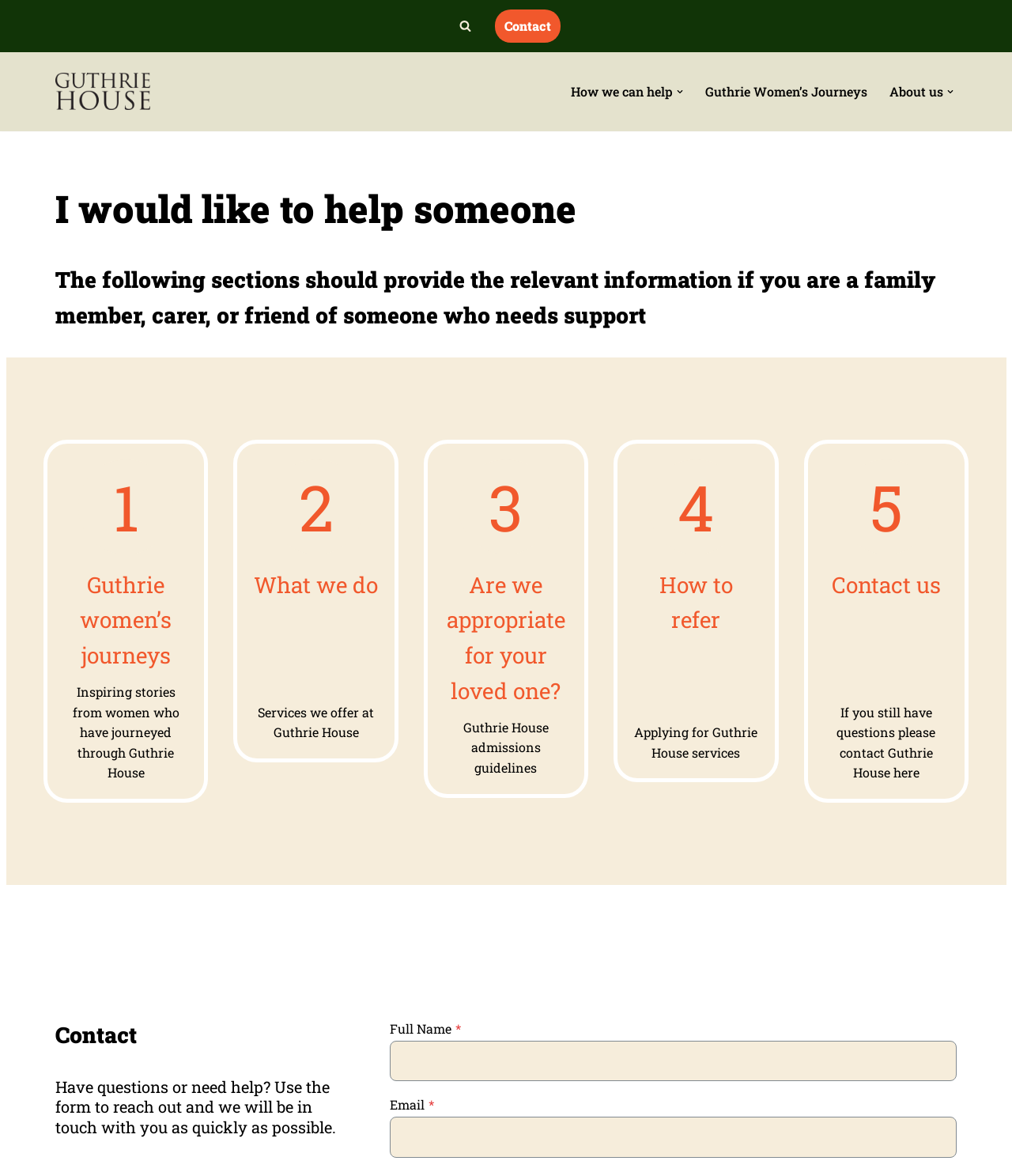Please locate the bounding box coordinates of the element that should be clicked to achieve the given instruction: "Contact Amplicon Liveline Ltd".

None